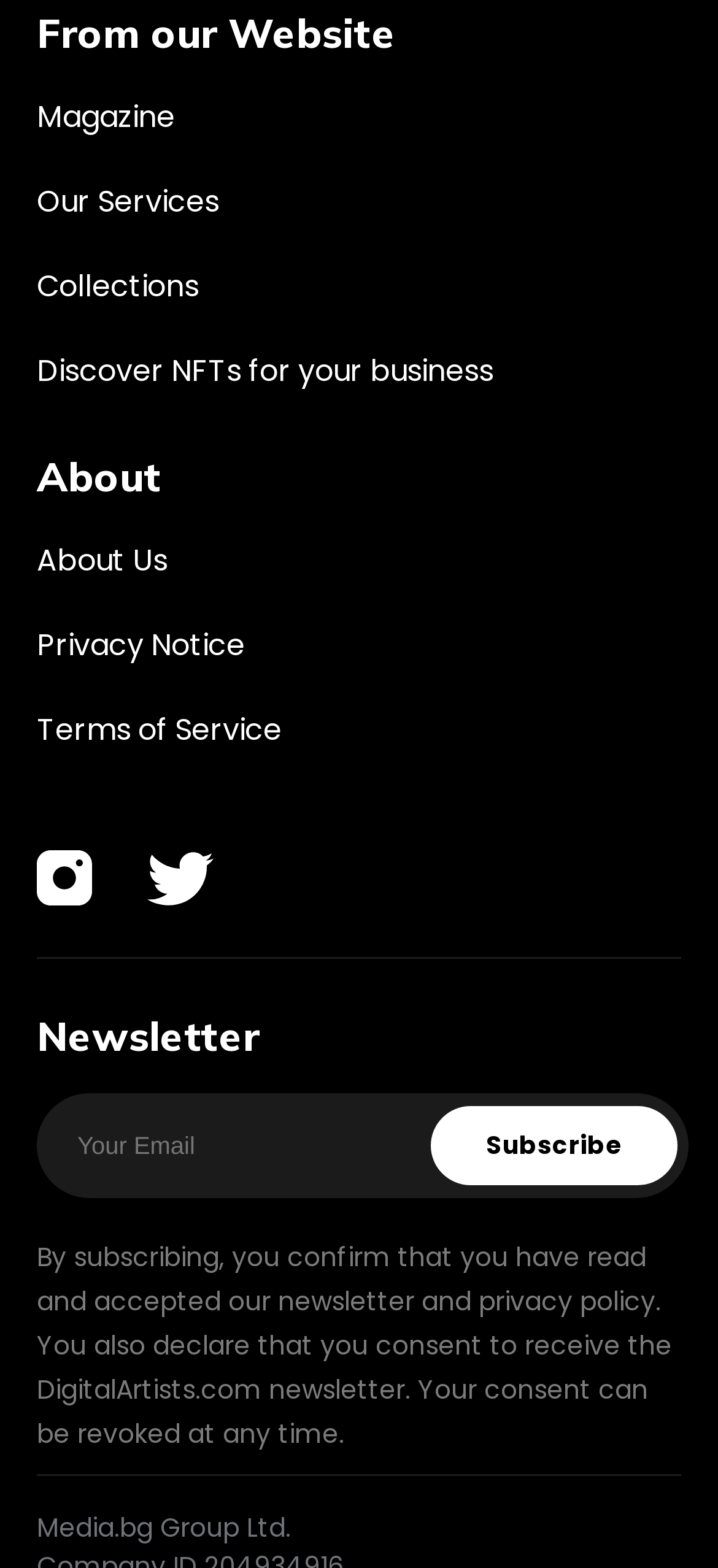Identify the coordinates of the bounding box for the element that must be clicked to accomplish the instruction: "Discover NFTs for your business".

[0.051, 0.219, 0.949, 0.255]